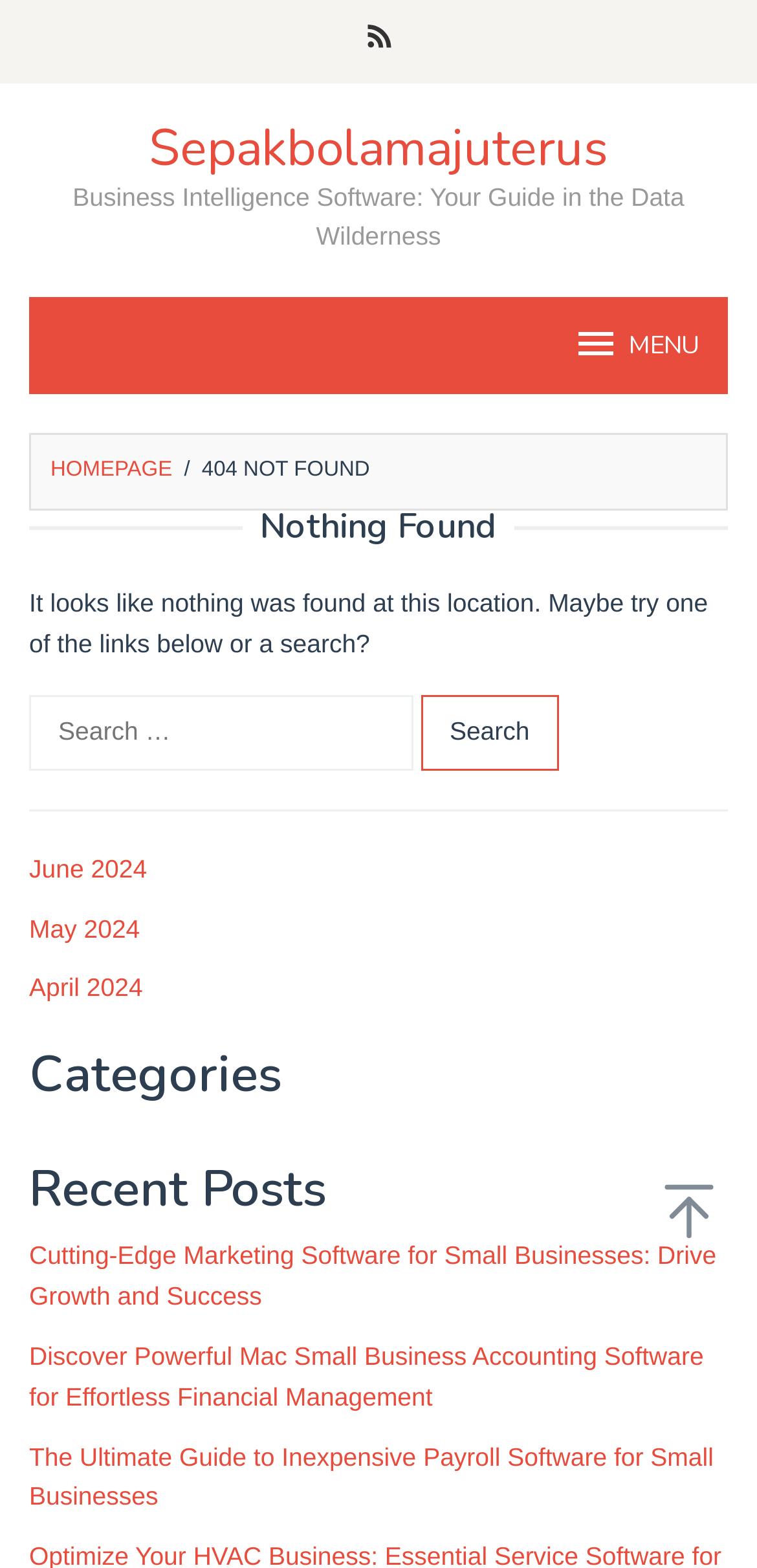Please identify the bounding box coordinates of the element's region that should be clicked to execute the following instruction: "Click on RSS". The bounding box coordinates must be four float numbers between 0 and 1, i.e., [left, top, right, bottom].

[0.46, 0.0, 0.54, 0.053]